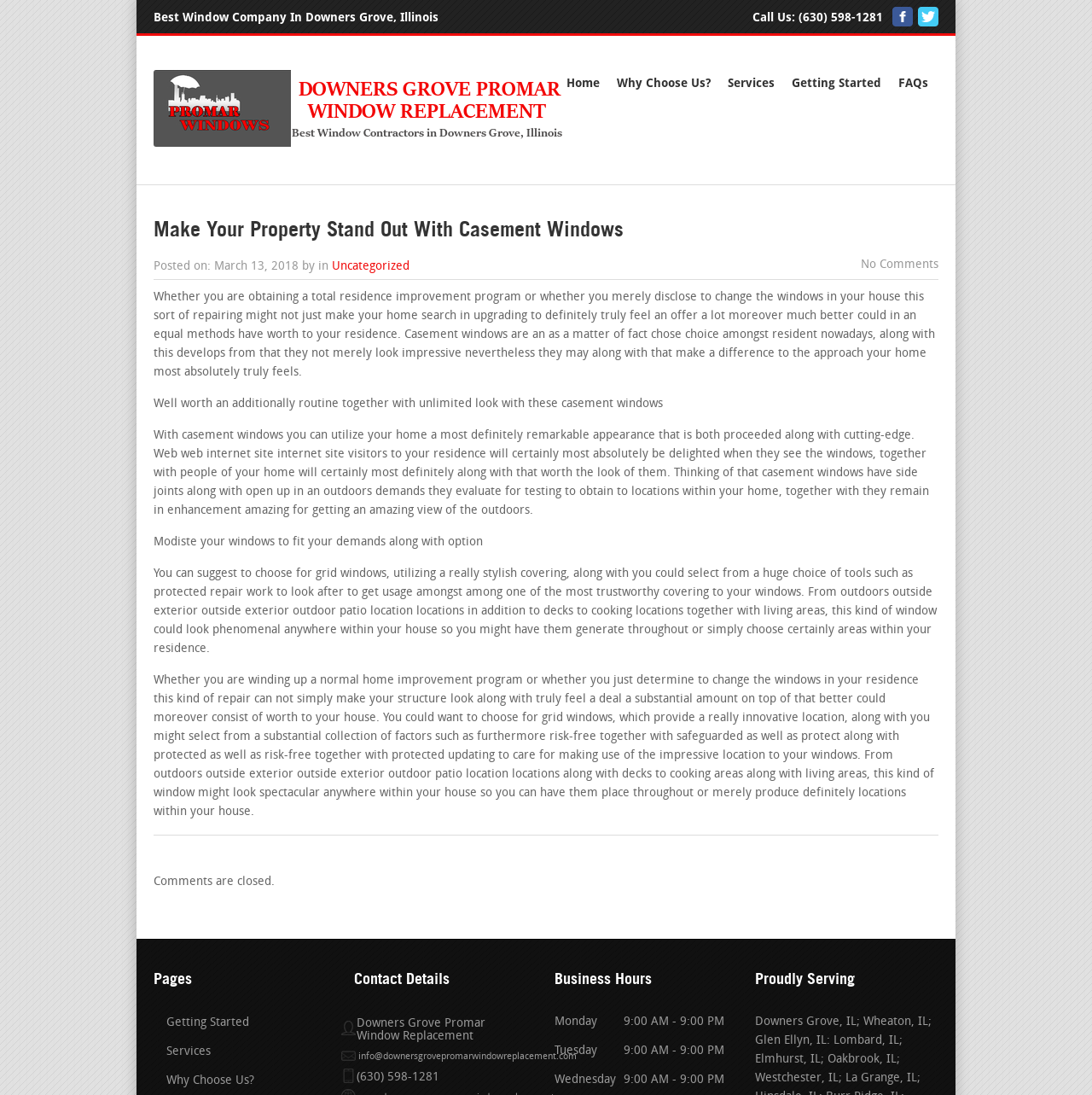What is the name of the company?
Use the information from the image to give a detailed answer to the question.

I found the company name by looking at the top of the webpage, where it is listed as 'Downers Grove Promar Window Replacement'.